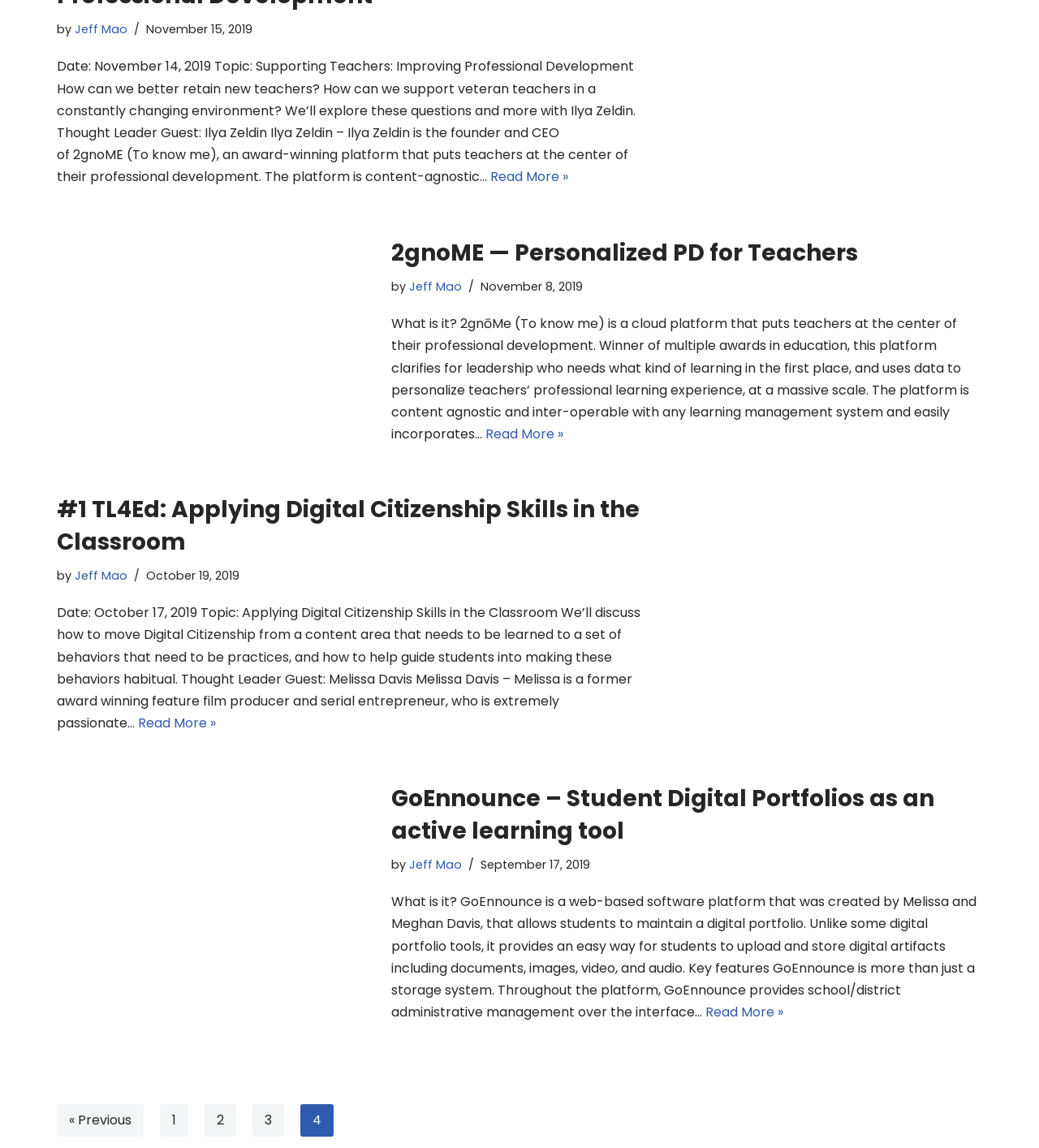Bounding box coordinates are specified in the format (top-left x, top-left y, bottom-right x, bottom-right y). All values are floating point numbers bounded between 0 and 1. Please provide the bounding box coordinate of the region this sentence describes: Jeff Mao

[0.072, 0.494, 0.123, 0.508]